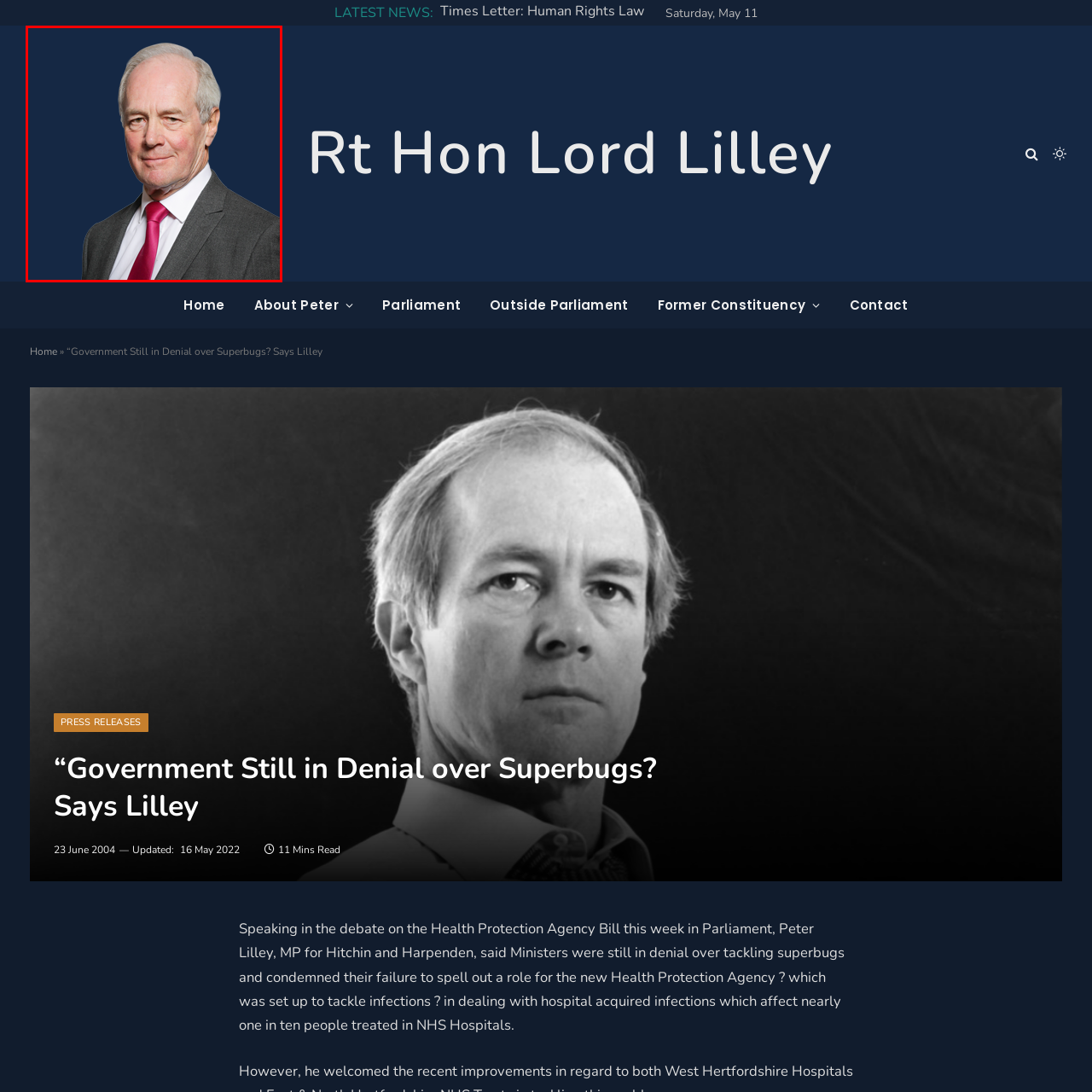Look at the image inside the red box and answer the question with a single word or phrase:
What is Lord Lilley's expression in the portrait?

confident